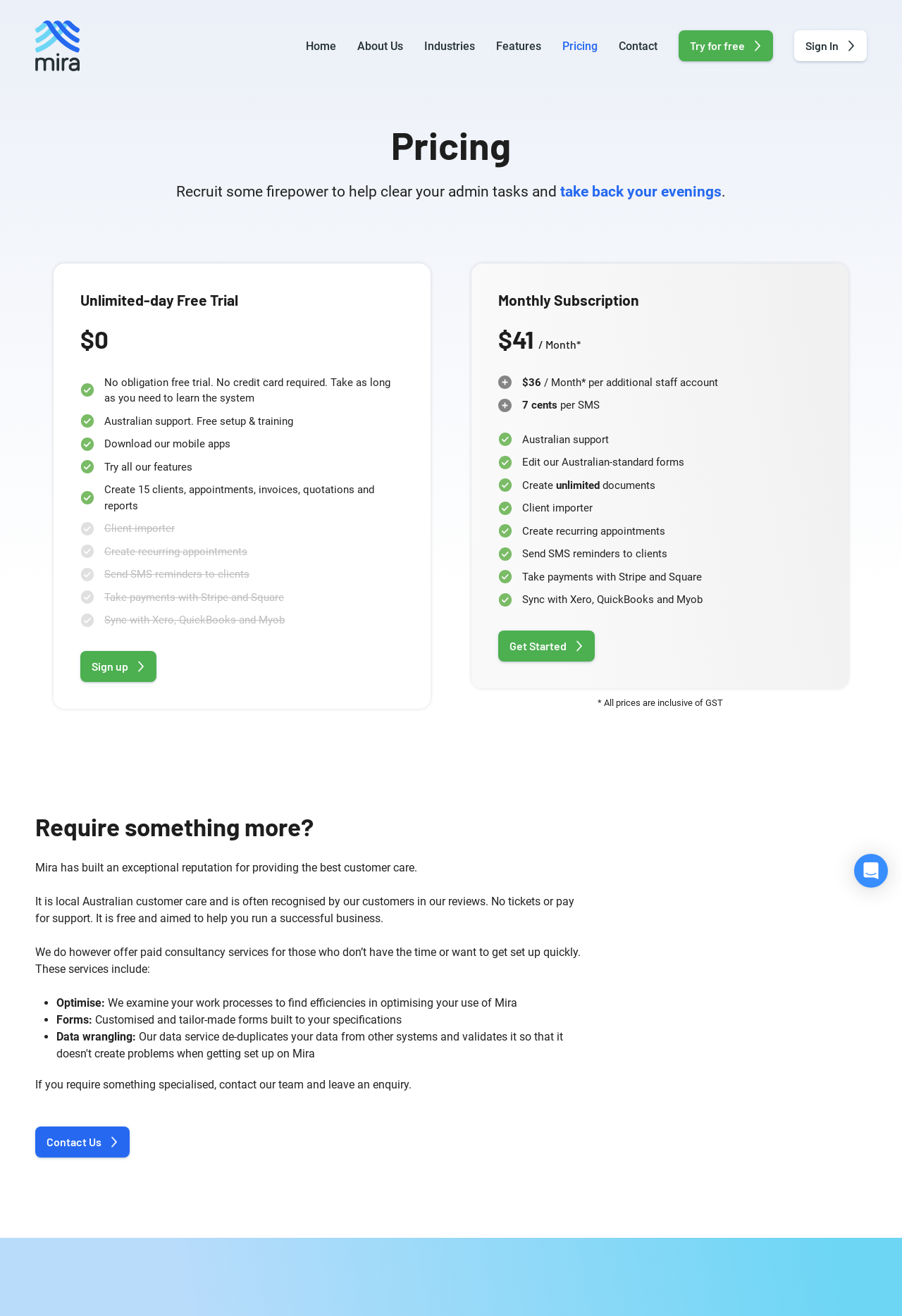What kind of support does Mira offer?
Using the visual information, reply with a single word or short phrase.

Australian support